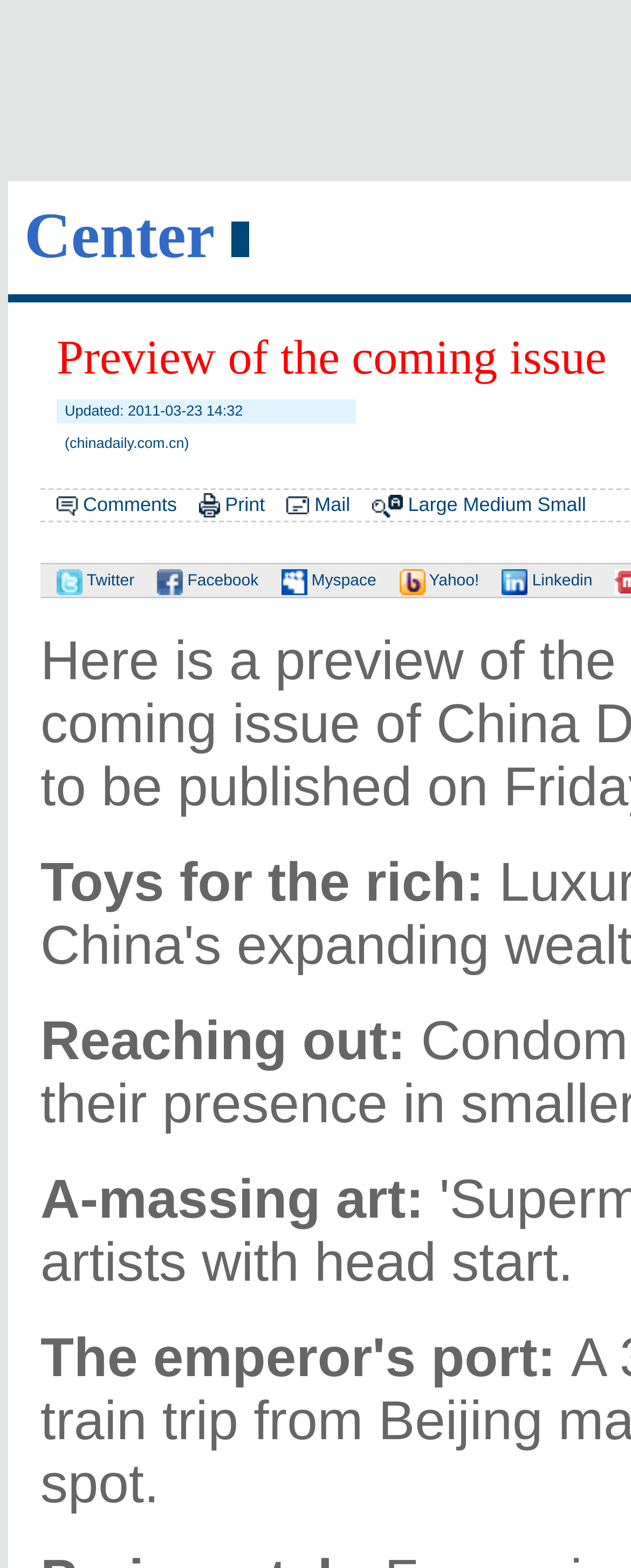What is the date of the updated news?
Provide a comprehensive and detailed answer to the question.

I found the date of the updated news by looking at the heading element that says 'Updated: 2011-03-23 14:32'.